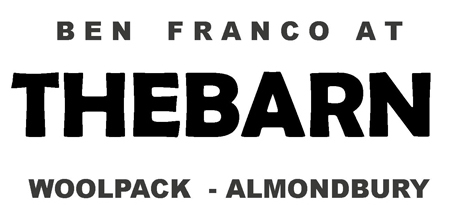Explain what is happening in the image with as much detail as possible.

This image prominently features the text "BEN FRANCO AT THE BARN," highlighted by bold typography that captures attention. Below the main title, the words "WOOLPACK - ALMONDBURY" are displayed, providing essential location details. The design's simplicity and stark contrast enable the message to resonate clearly, promoting an event at a venue referred to as The Barn, associated with the Woolpack in Almondbury. This striking visual serves as an effective promotional tool, drawing in potential attendees with its straightforward yet impactful presentation.